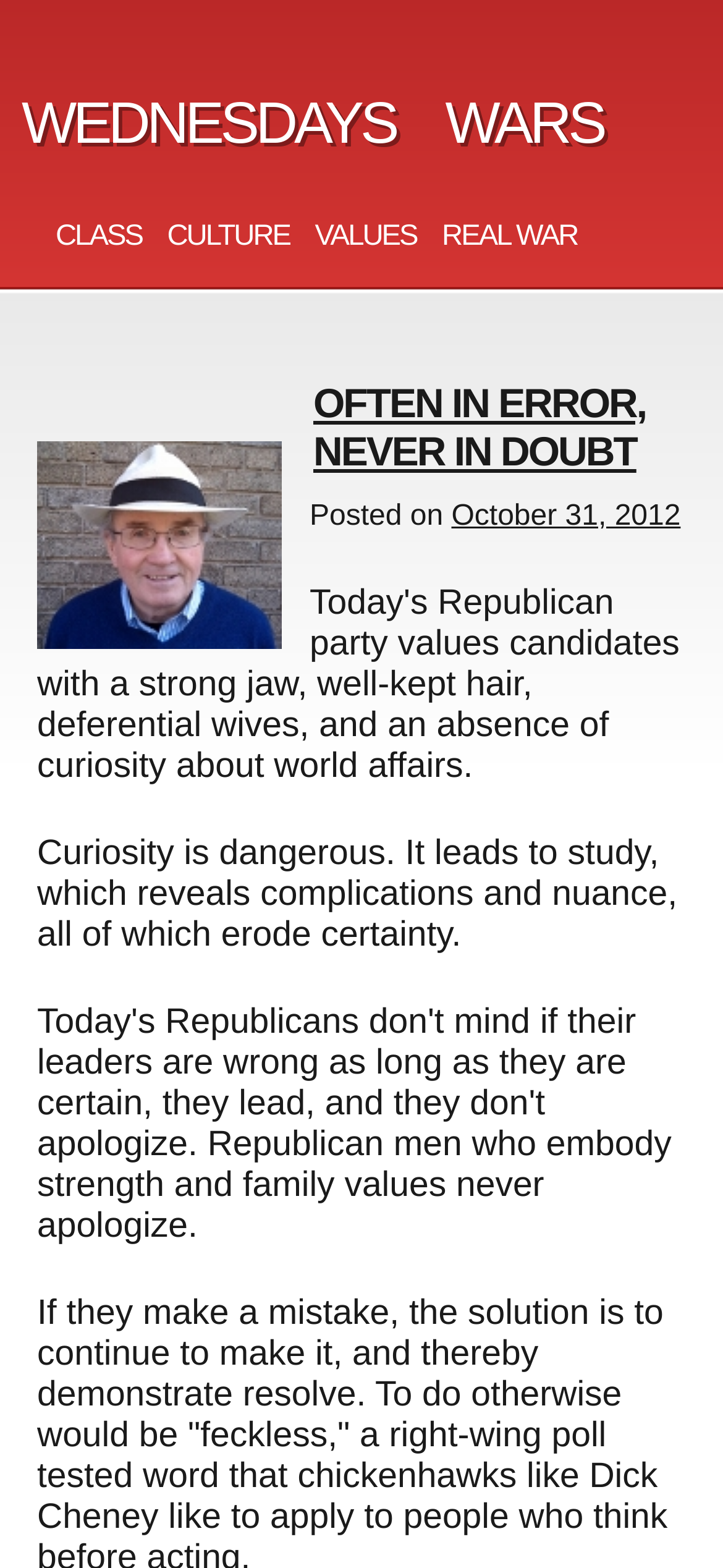Respond to the following question with a brief word or phrase:
What is the name of the blog?

Wednesdays Wars